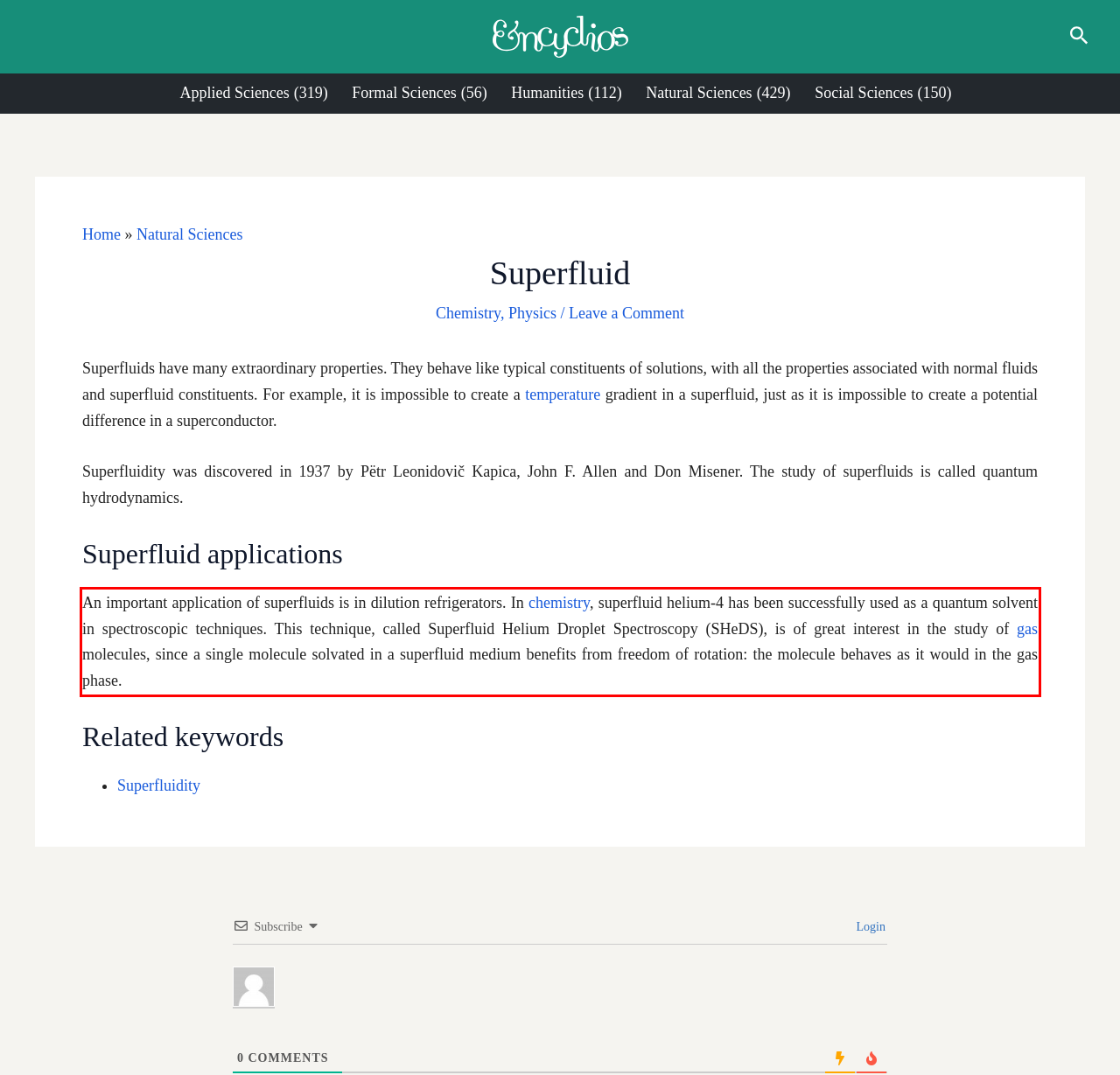Please look at the webpage screenshot and extract the text enclosed by the red bounding box.

An important application of superfluids is in dilution refrigerators. In chemistry, superfluid helium-4 has been successfully used as a quantum solvent in spectroscopic techniques. This technique, called Superfluid Helium Droplet Spectroscopy (SHeDS), is of great interest in the study of gas molecules, since a single molecule solvated in a superfluid medium benefits from freedom of rotation: the molecule behaves as it would in the gas phase.